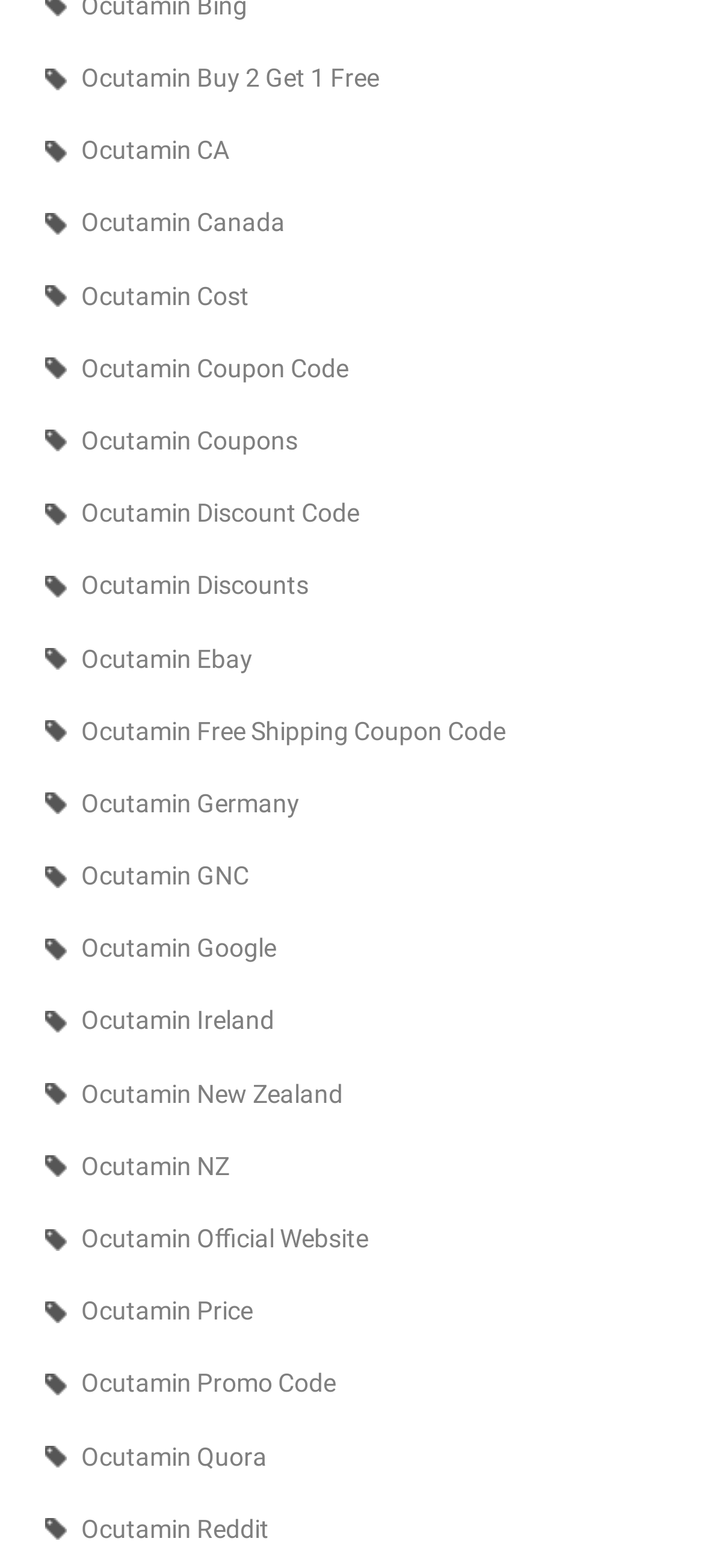Identify the bounding box coordinates for the element you need to click to achieve the following task: "Check Ocutamin Coupon Code". Provide the bounding box coordinates as four float numbers between 0 and 1, in the form [left, top, right, bottom].

[0.064, 0.221, 0.936, 0.25]